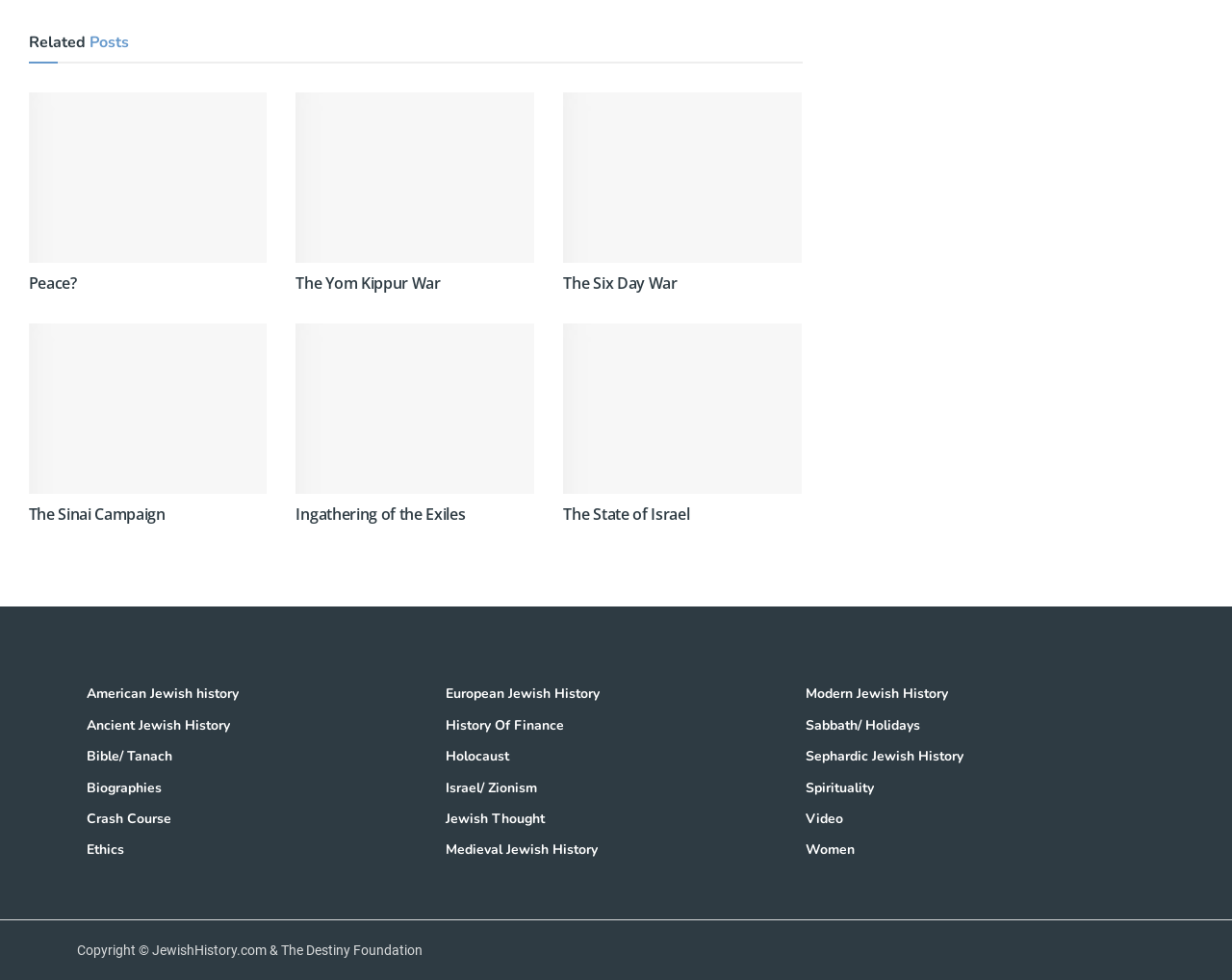Specify the bounding box coordinates of the element's area that should be clicked to execute the given instruction: "Read about 'The Yom Kippur War'". The coordinates should be four float numbers between 0 and 1, i.e., [left, top, right, bottom].

[0.24, 0.094, 0.457, 0.305]